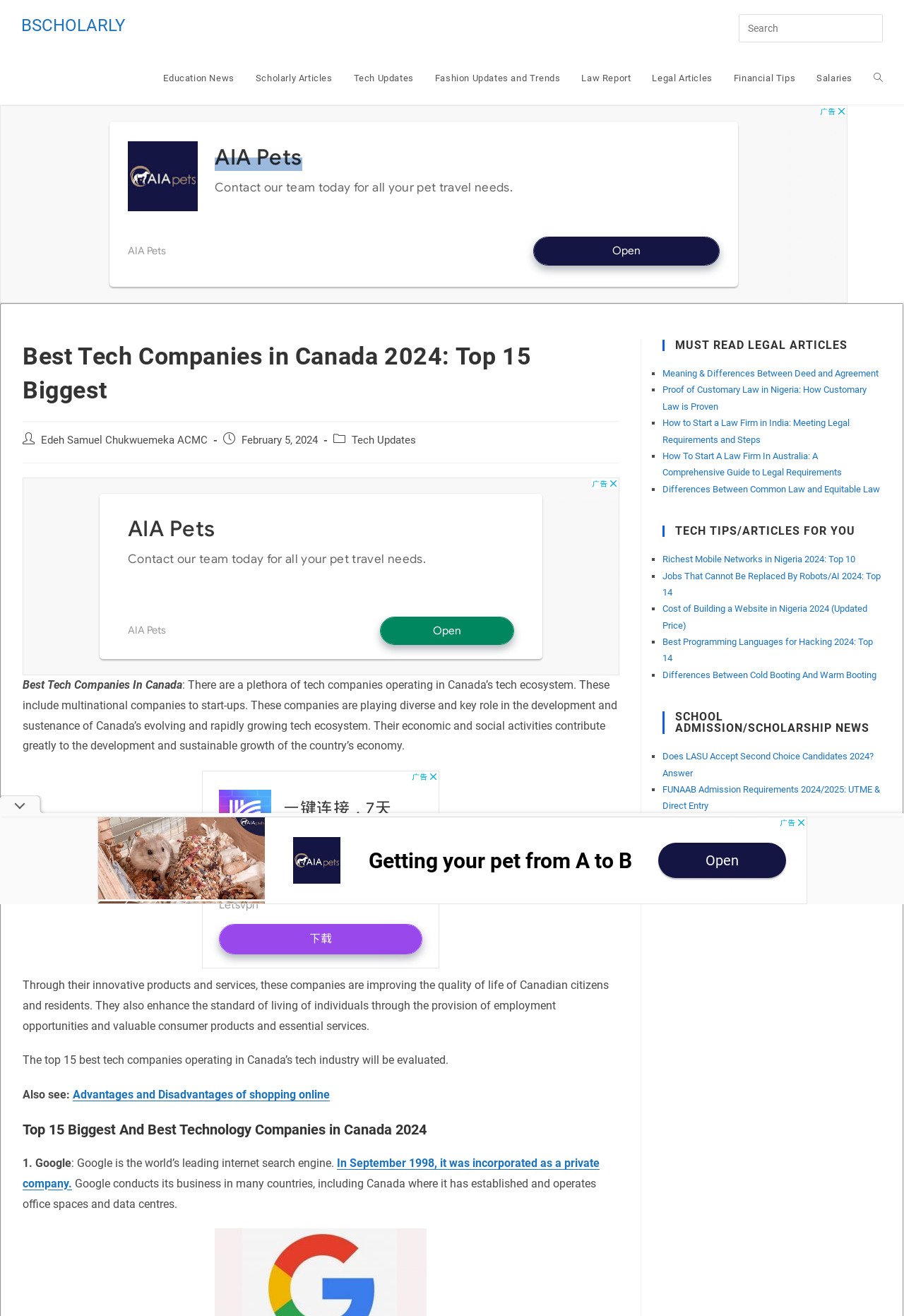Provide a thorough description of the webpage's content and layout.

This webpage is about the top 15 best tech companies in Canada, with a focus on their impact on the country's economy and citizens. At the top of the page, there is a navigation bar with links to various categories, including Education News, Scholarly Articles, Tech Updates, and more. 

Below the navigation bar, there is a header section with the title "Best Tech Companies in Canada 2024: Top 15 Biggest" and a brief description of the article. The author's name, "Edeh Samuel Chukwuemeka ACMC", and the publication date, "February 5, 2024", are also displayed.

The main content of the article is divided into sections, with the first section providing an introduction to the tech industry in Canada and the importance of these companies. The introduction is followed by a list of the top 15 tech companies, with each company having a brief description.

To the right of the main content, there is a sidebar with three sections: "MUST READ LEGAL ARTICLES", "TECH TIPS/ARTICLES FOR YOU", and "SCHOOL ADMISSION/SCHOLARSHIP NEWS". Each section contains a list of links to related articles.

Throughout the page, there are several advertisements and iframes, including a search bar at the top right corner. There are also several images and icons scattered throughout the page, including a logo at the top left corner.